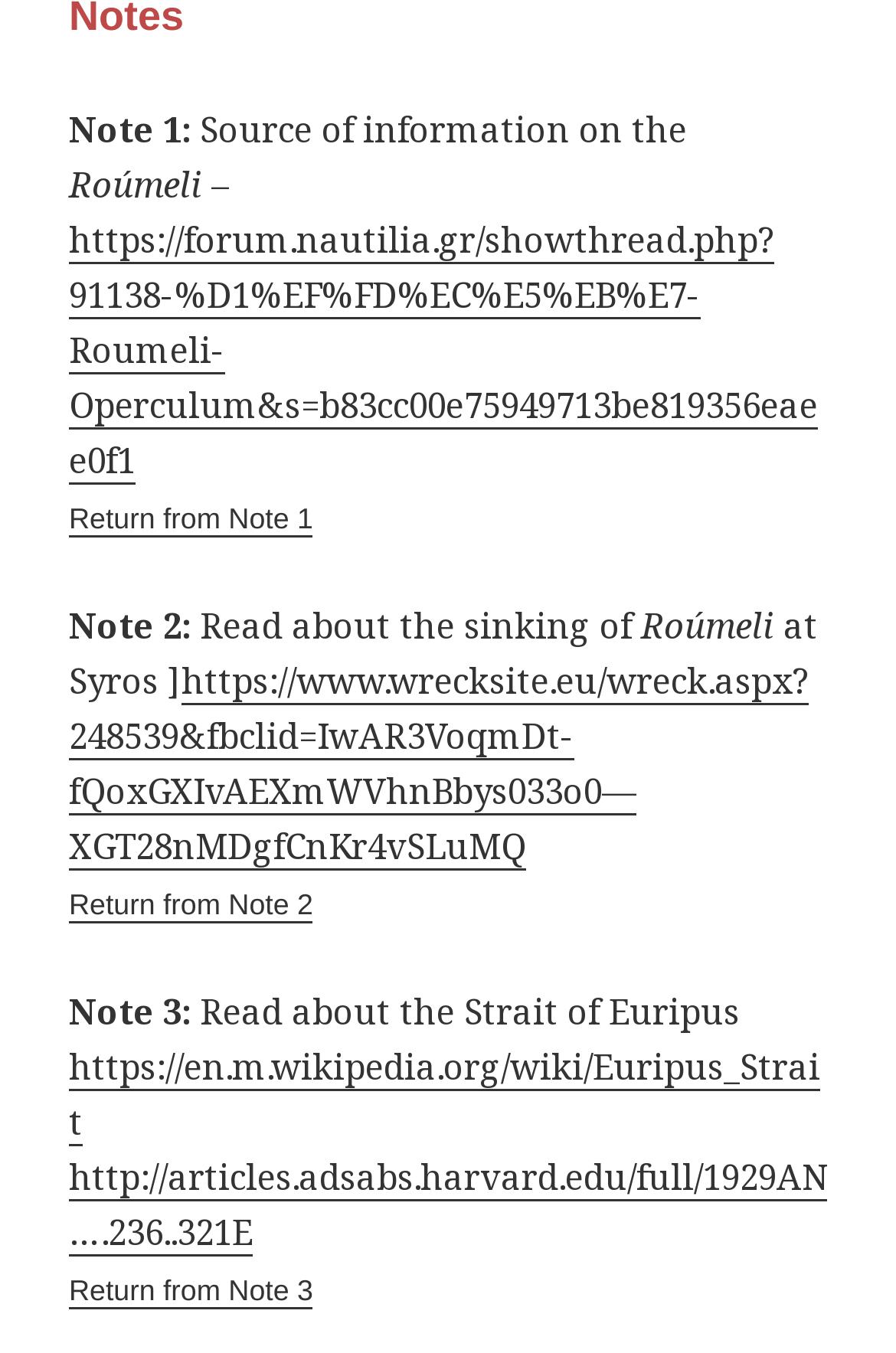How many links are there on this webpage?
Give a single word or phrase as your answer by examining the image.

7